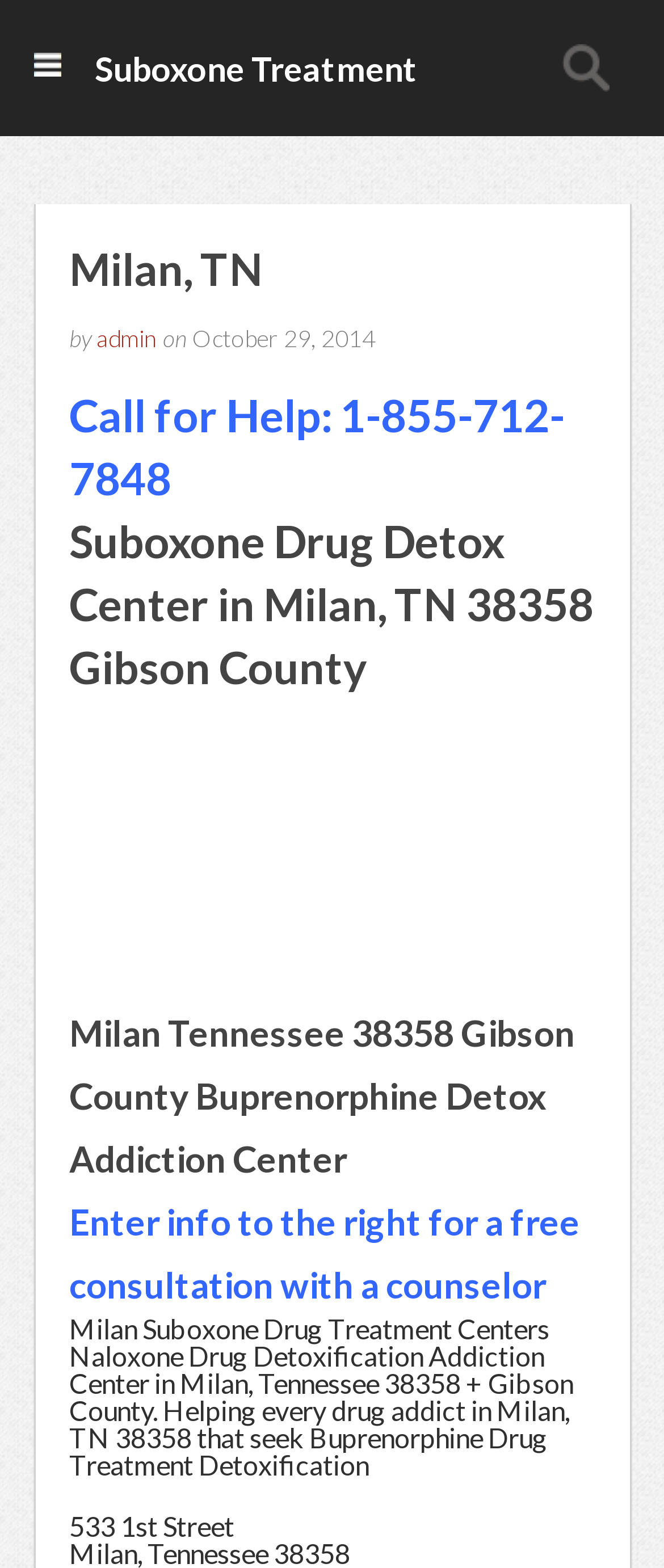Give a detailed account of the webpage, highlighting key information.

The webpage appears to be a local business or treatment center's website, specifically focused on Suboxone treatment in Milan, Tennessee. 

At the top left corner, there is a navigation link represented by a hamburger icon (☰). Next to it, there is a heading that reads "Suboxone Treatment" with a corresponding link below it. 

Below these elements, there is a search bar that spans almost the entire width of the page, accompanied by a "Search" button on the right side. 

Above the search bar, there is a header section that contains the title "Milan, TN" and some additional information, including the phrase "by admin" and a date "October 29, 2014". 

The main content of the page is divided into several sections, each with its own heading. The first section has a call-to-action with a phone number, "1-855-712-7848", followed by a section that describes the Suboxone drug detox center in Milan, TN. 

Below these sections, there is an iframe, which likely contains some embedded content. The next section has a heading that describes a Buprenorphine detox addiction center in Milan, Tennessee. 

Further down, there is a section that invites users to enter their information for a free consultation with a counselor. The final sections of the page contain some static text, including the address "533 1st Street" at the very bottom.